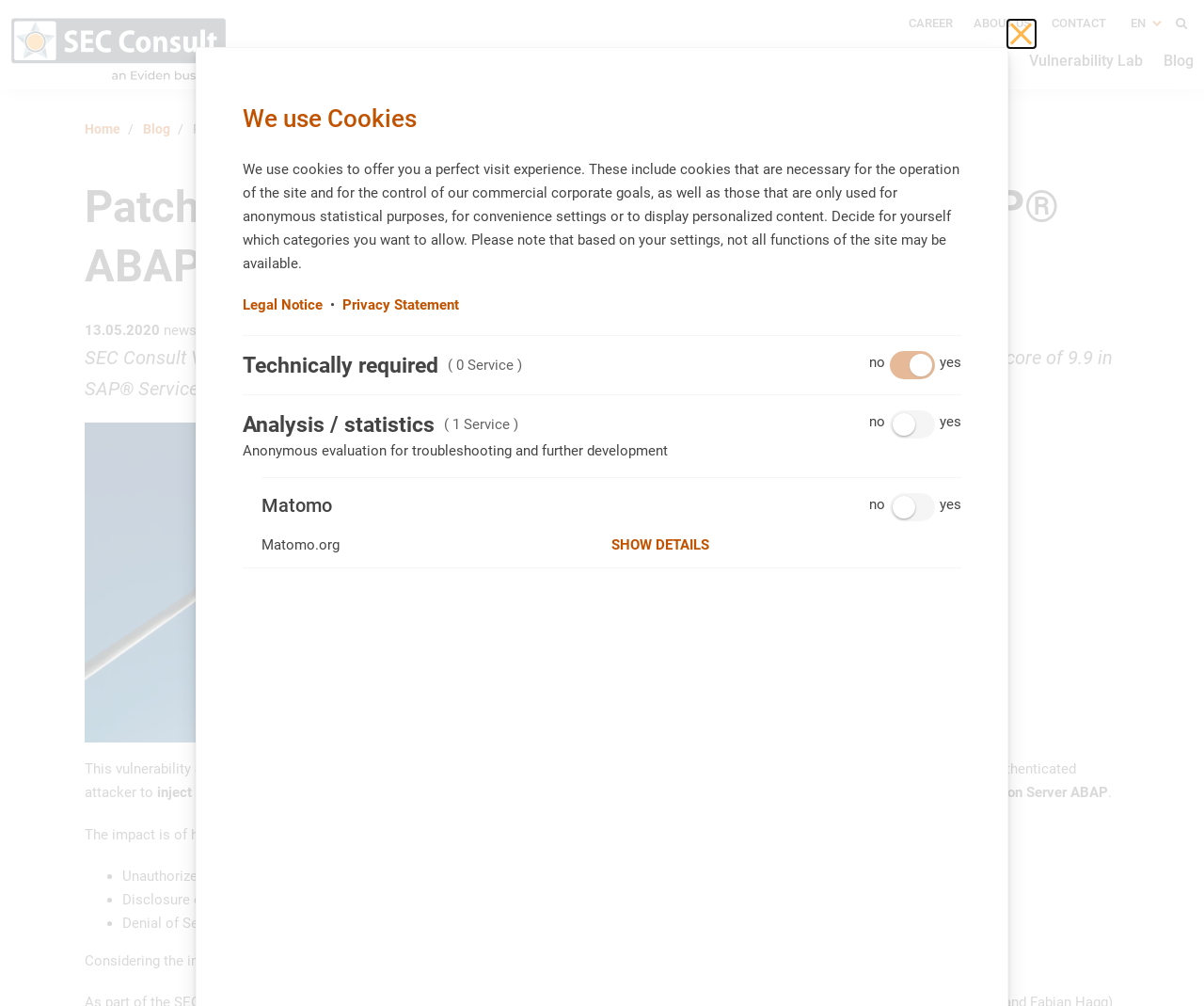Answer this question in one word or a short phrase: What is the text of the first link in the navigation menu?

Home